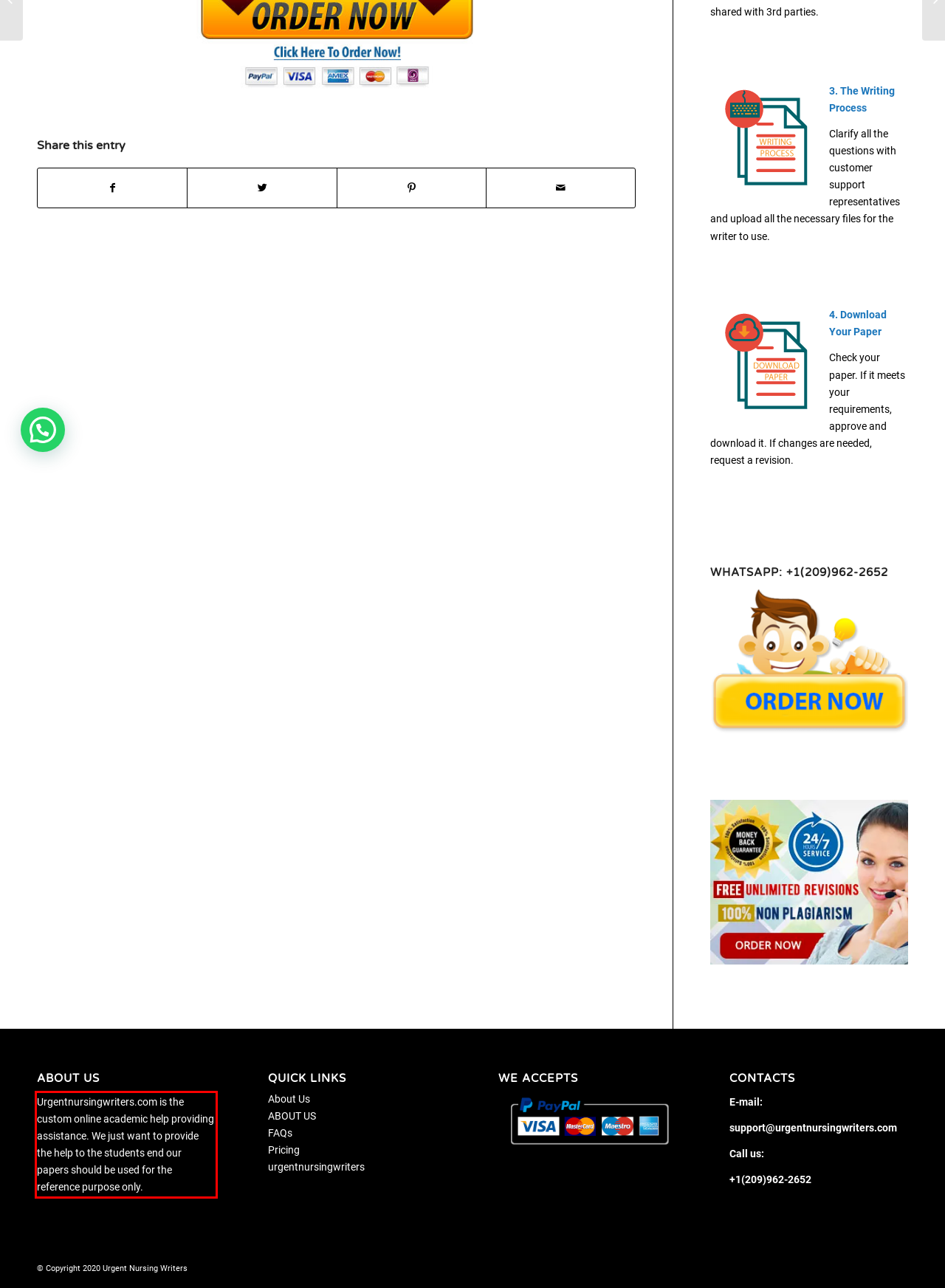You have a screenshot of a webpage with a red bounding box. Identify and extract the text content located inside the red bounding box.

Urgentnursingwriters.com is the custom online academic help providing assistance. We just want to provide the help to the students end our papers should be used for the reference purpose only.